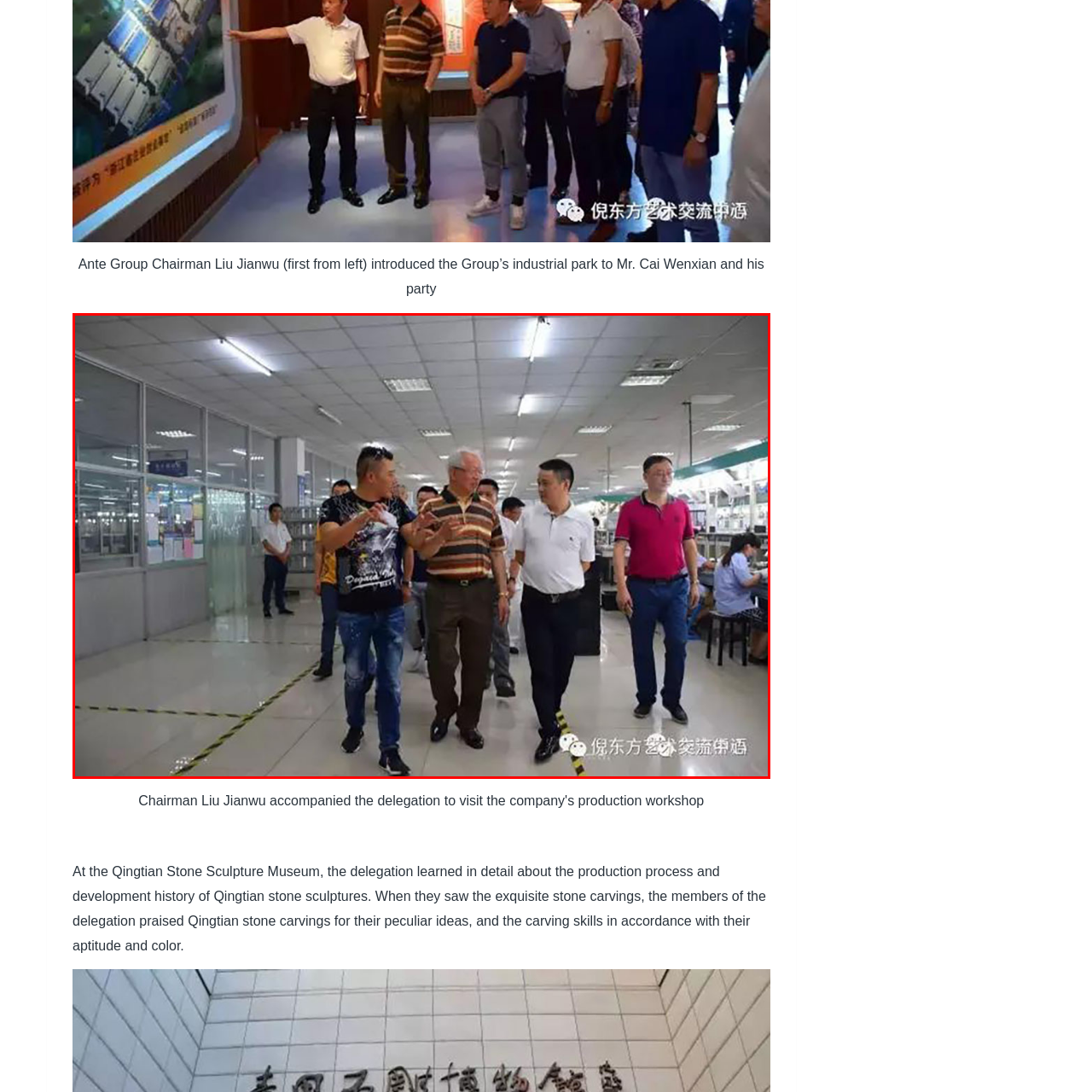Who is part of the delegation accompanying the prominent figure?
Review the image inside the red bounding box and give a detailed answer.

The prominent figure is accompanied by others, including Mr. Cai Wenxian and his delegation, indicating a collaborative effort and exchange of knowledge in the manufacturing environment.